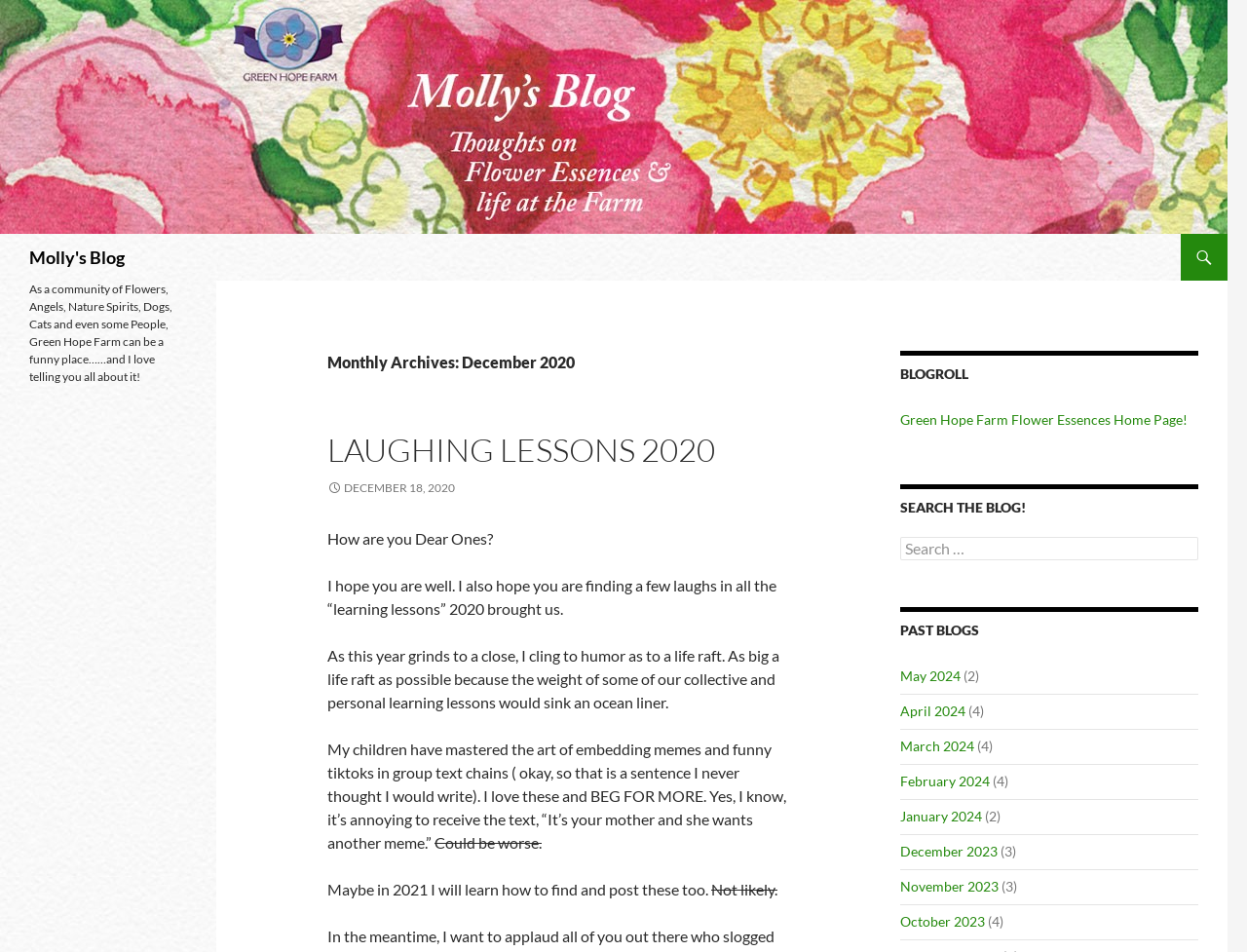What is the title of the latest blog post?
Please provide a detailed and comprehensive answer to the question.

The title of the latest blog post can be found in the main content area of the webpage, where it is written as 'LAUGHING LESSONS 2020' in a heading element.